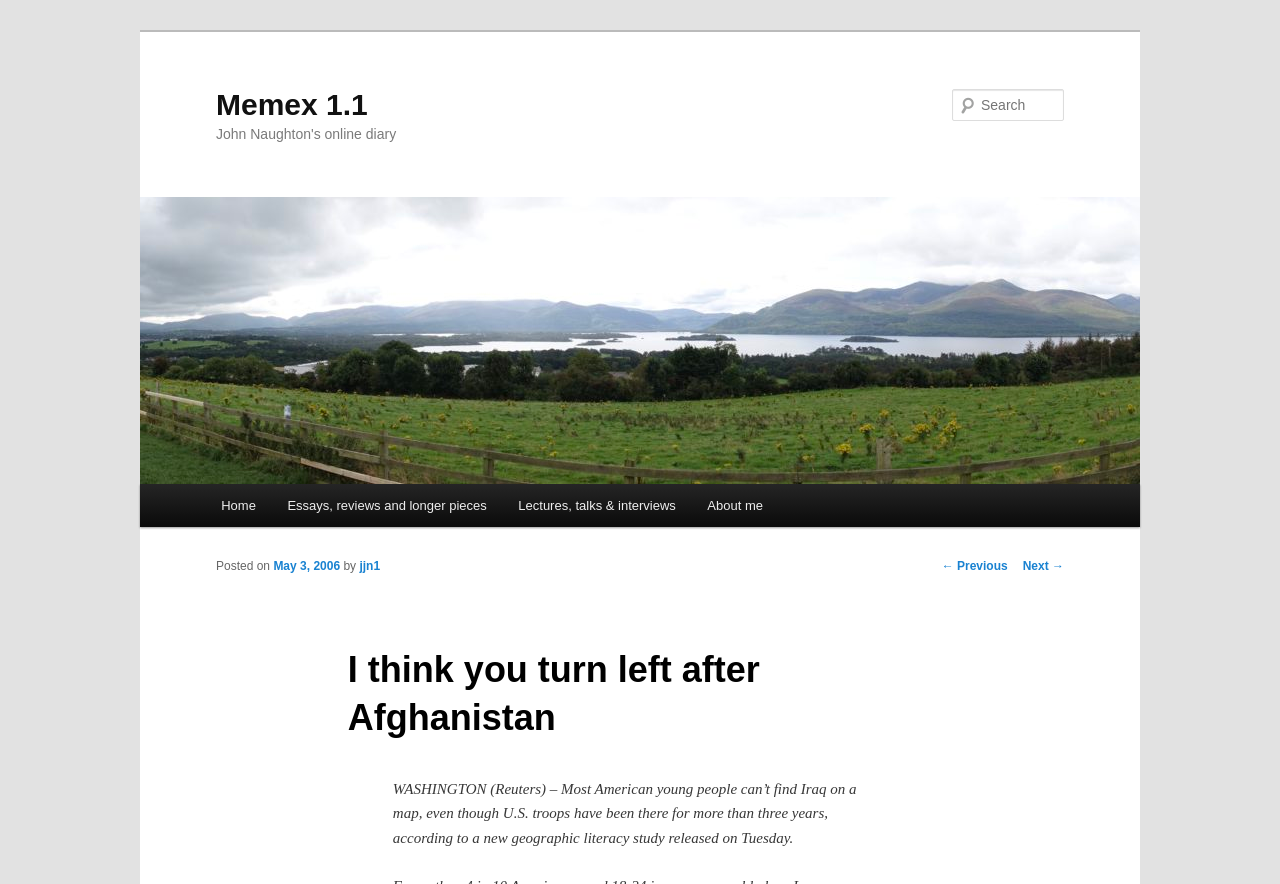Locate the bounding box coordinates of the element to click to perform the following action: 'Learn about Working with Arrays and Objects in JavaScript'. The coordinates should be given as four float values between 0 and 1, in the form of [left, top, right, bottom].

None